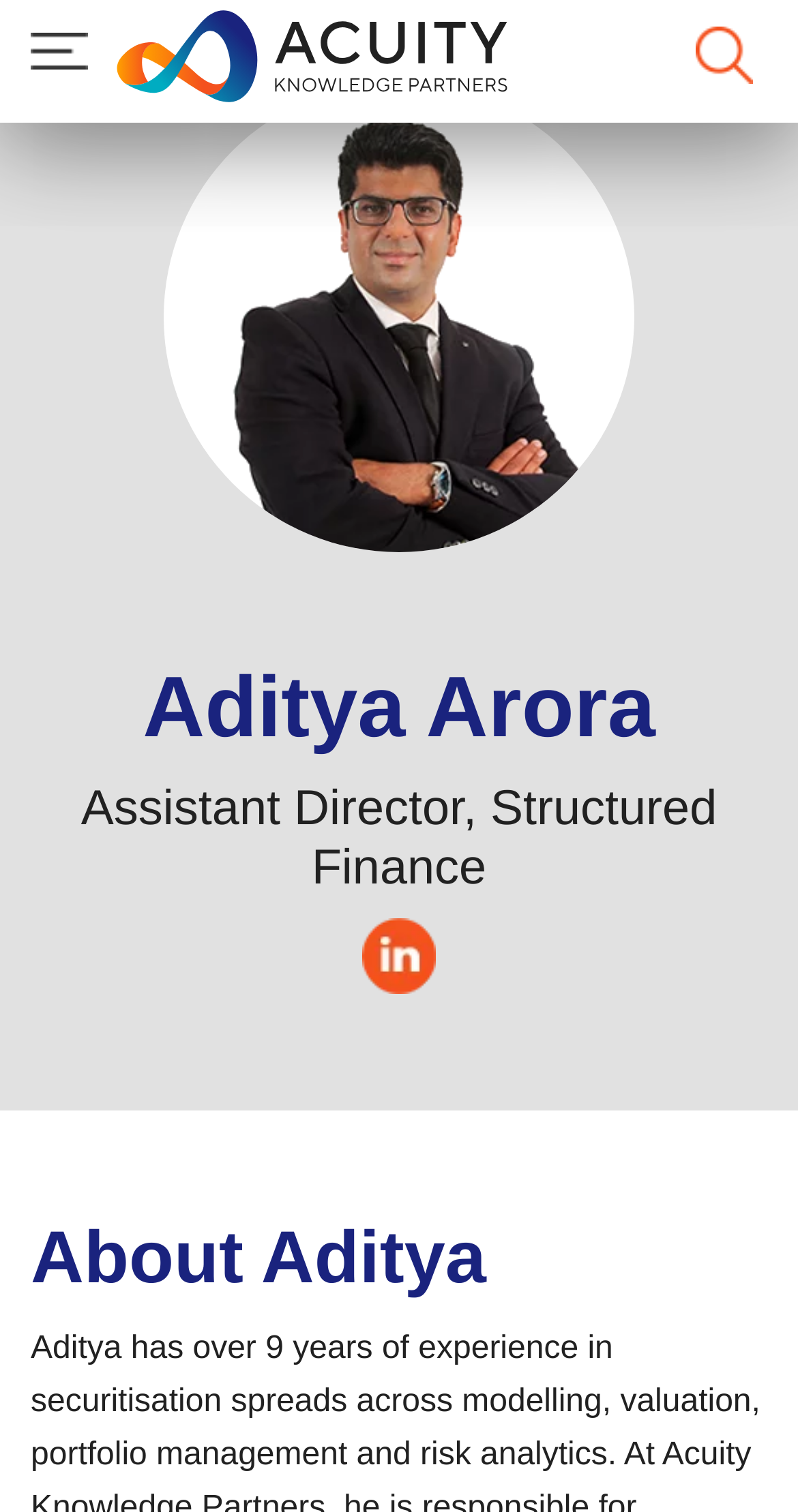What is the section title below Aditya's name?
Examine the image closely and answer the question with as much detail as possible.

I found the answer by looking at the heading element that is located below the heading 'Aditya Arora'. The heading element contains the text 'About Aditya'.